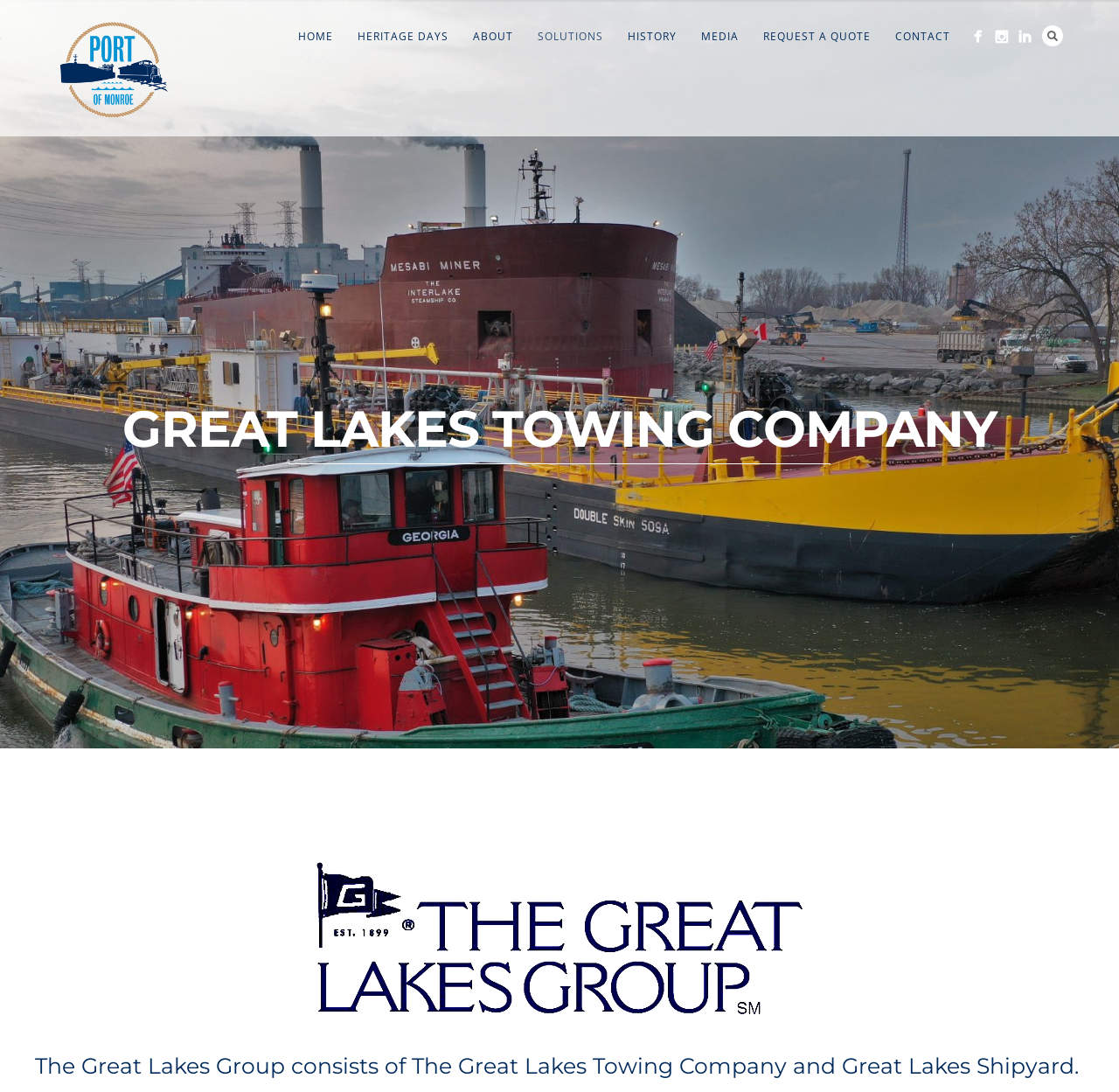Please identify the bounding box coordinates of where to click in order to follow the instruction: "search for something".

[0.931, 0.023, 0.95, 0.042]